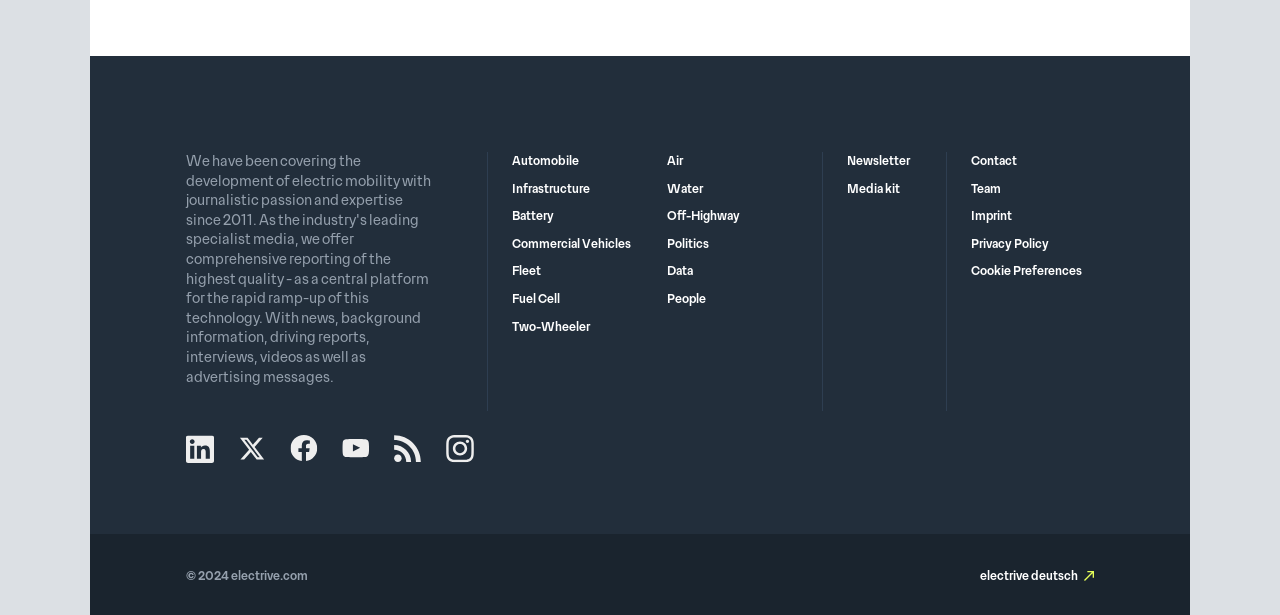Identify the bounding box coordinates of the element to click to follow this instruction: 'Read Newsletter'. Ensure the coordinates are four float values between 0 and 1, provided as [left, top, right, bottom].

[0.662, 0.249, 0.711, 0.276]